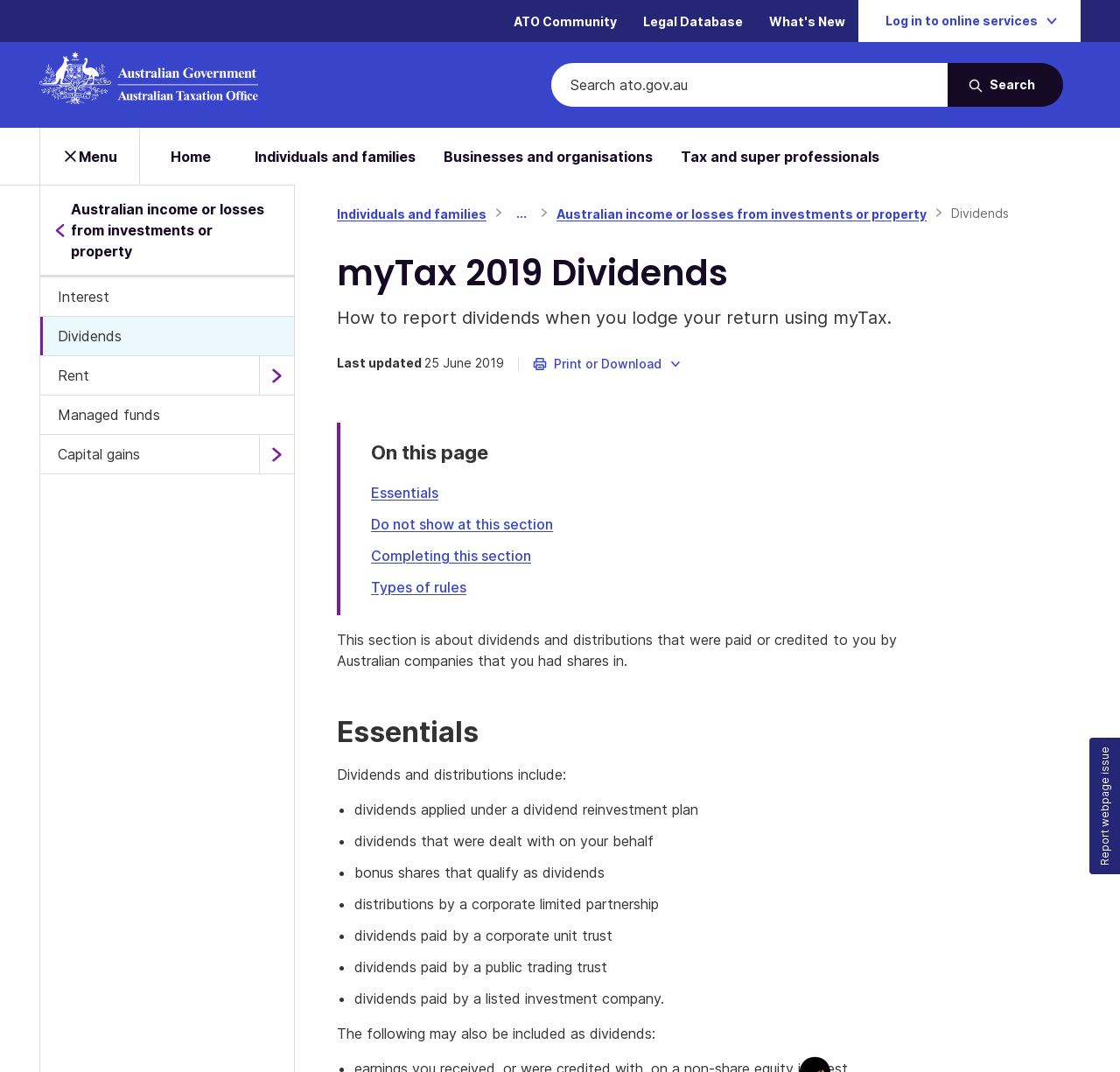What is the last updated date of this webpage?
Respond to the question with a well-detailed and thorough answer.

I found the answer by looking at the StaticText 'Last updated' and the adjacent text '25 June 2019' on the webpage.